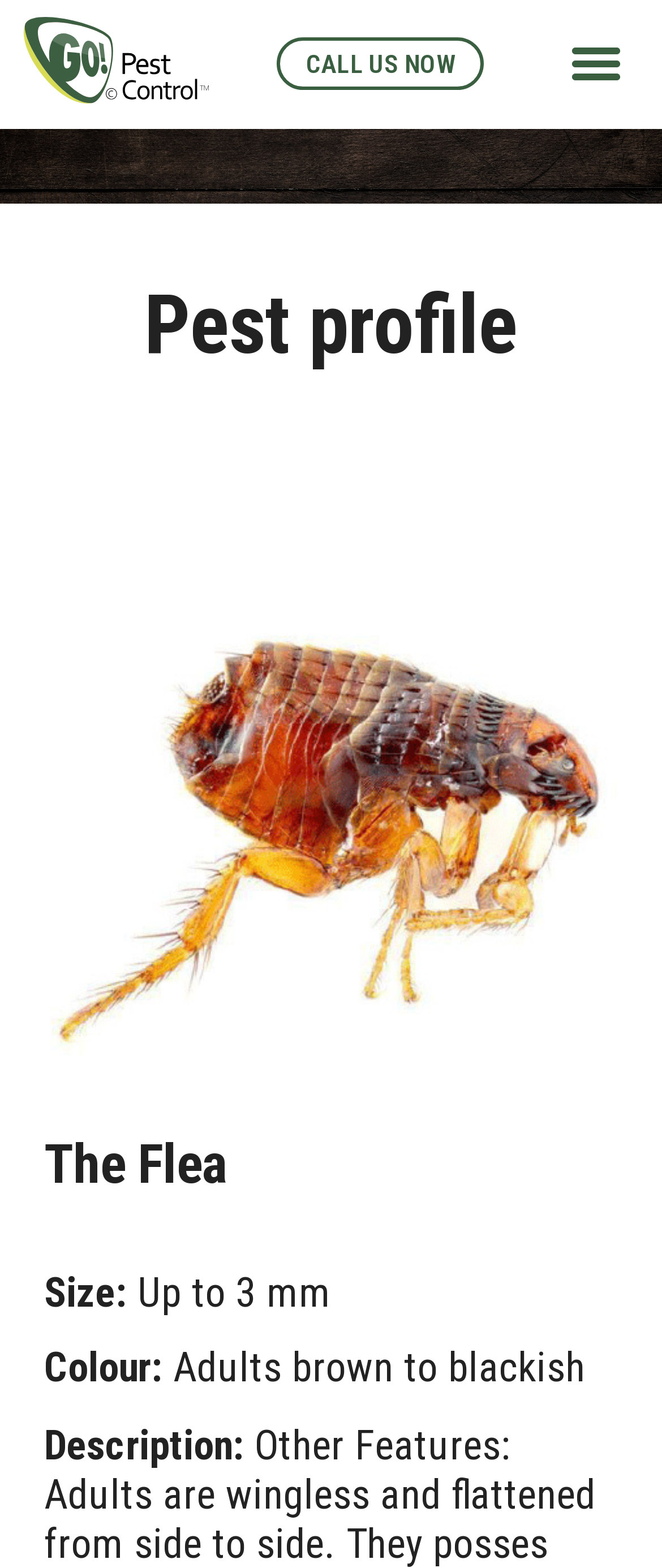What is the company name of the pest control service?
Using the visual information, respond with a single word or phrase.

GO! Pest Control, Inc.